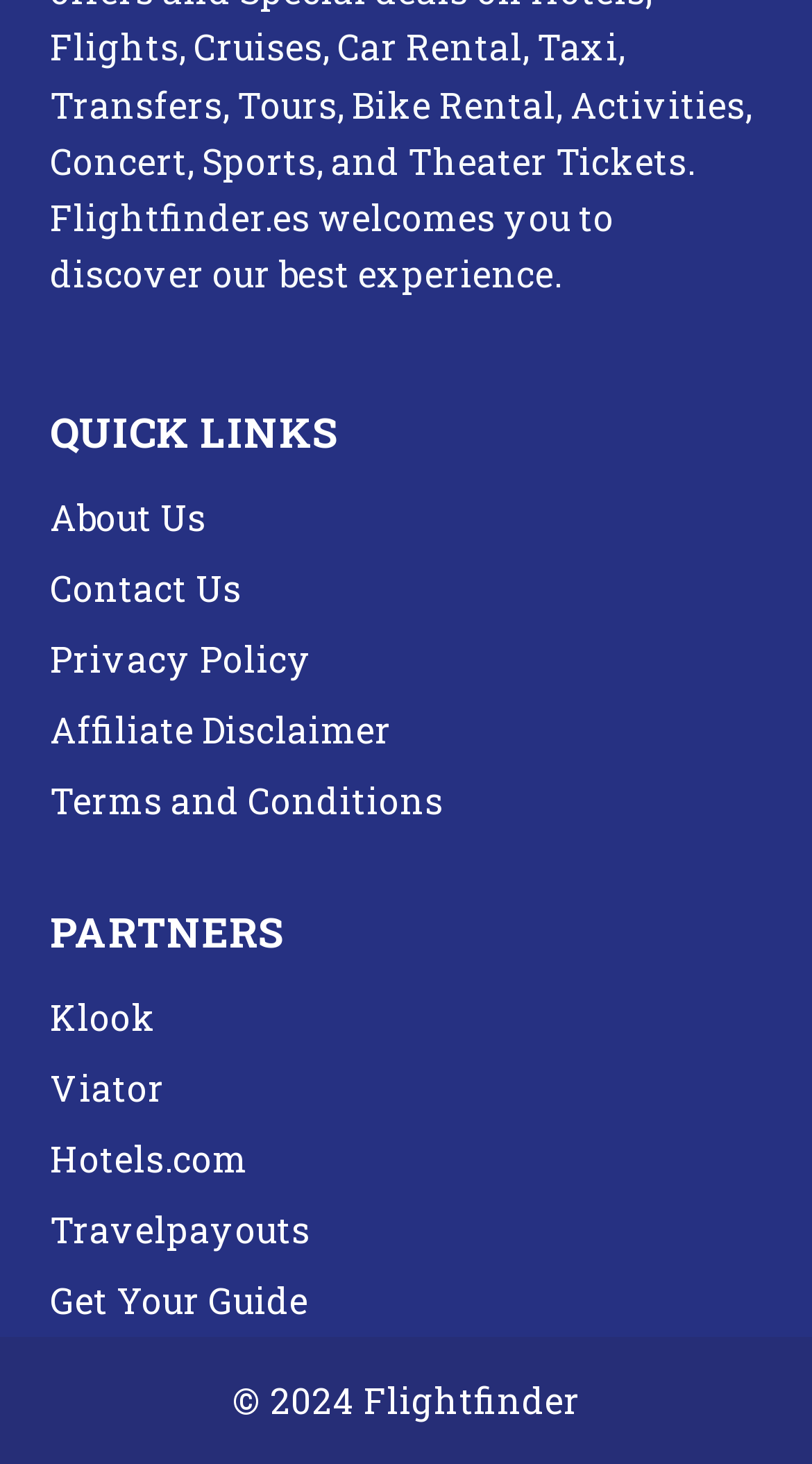Kindly respond to the following question with a single word or a brief phrase: 
What is the last link under PARTNERS?

Get Your Guide